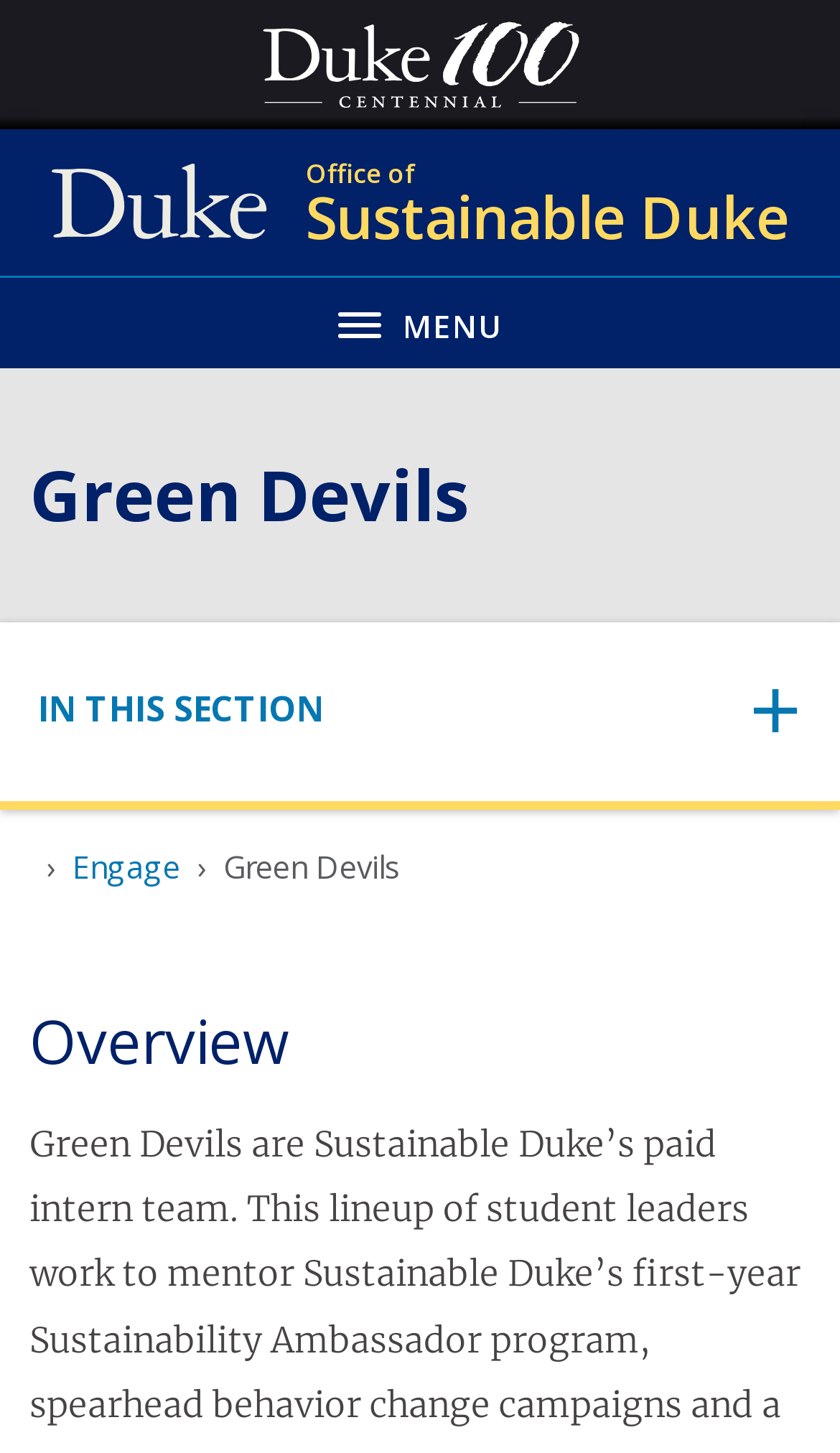What is the name of the team?
Please provide a single word or phrase in response based on the screenshot.

Green Devils